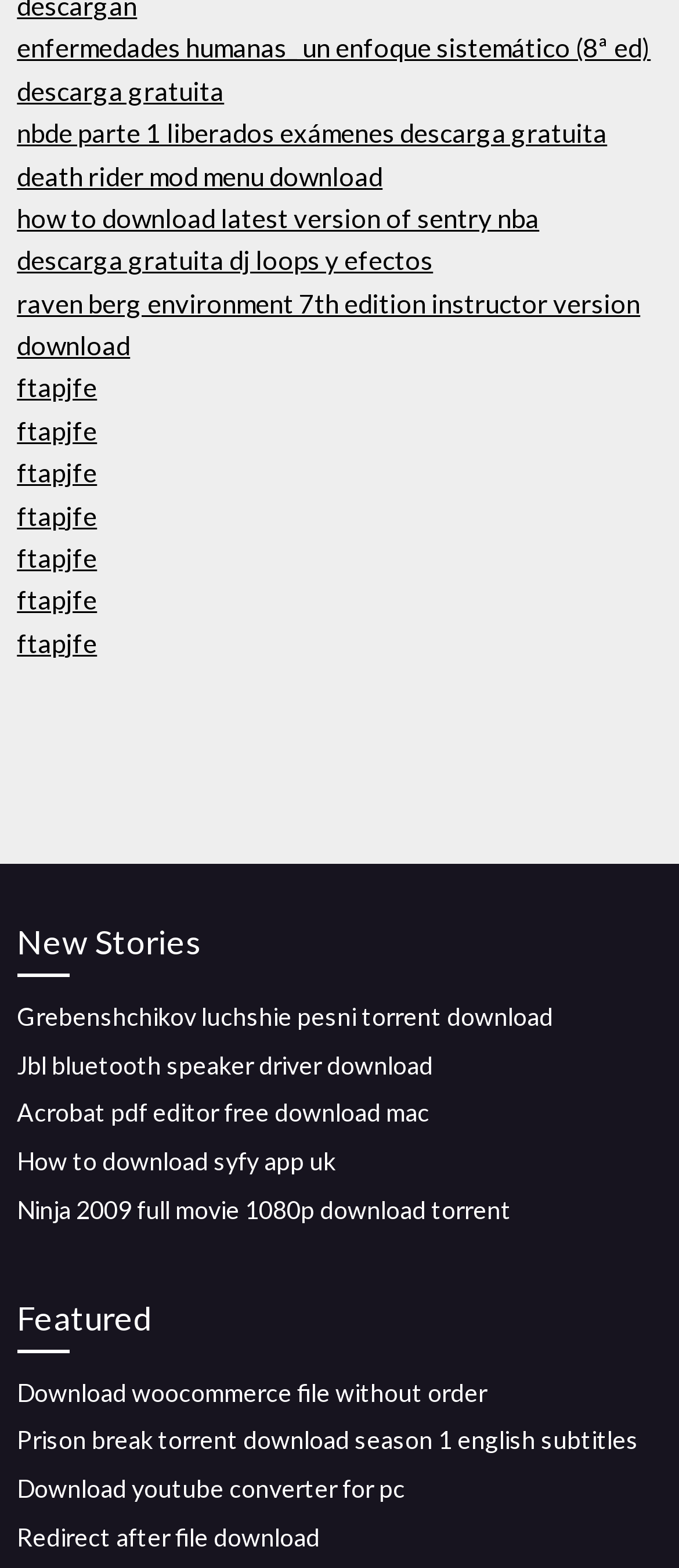Identify the bounding box coordinates of the clickable region required to complete the instruction: "Download Grebenshchikov luchshie pesni torrent". The coordinates should be given as four float numbers within the range of 0 and 1, i.e., [left, top, right, bottom].

[0.025, 0.639, 0.815, 0.657]